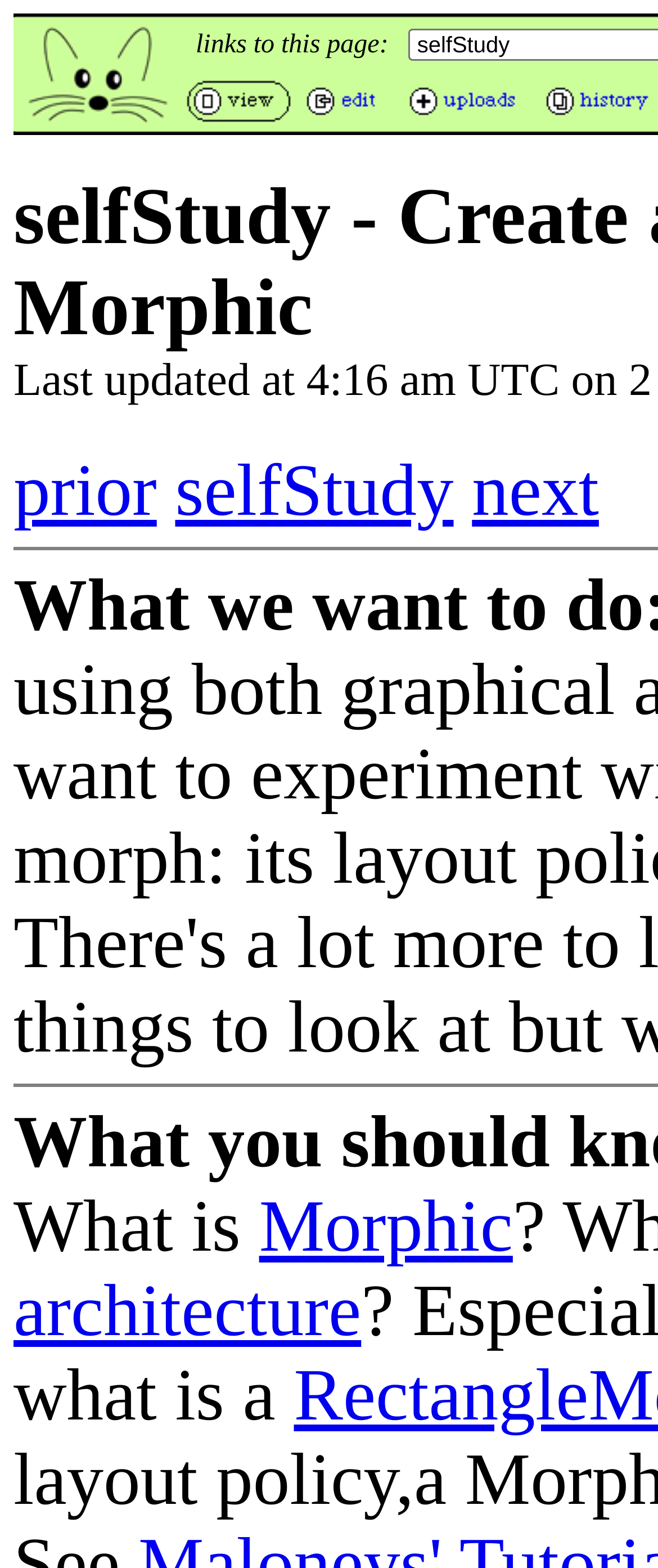Respond with a single word or phrase to the following question:
How many images are on the top left?

2